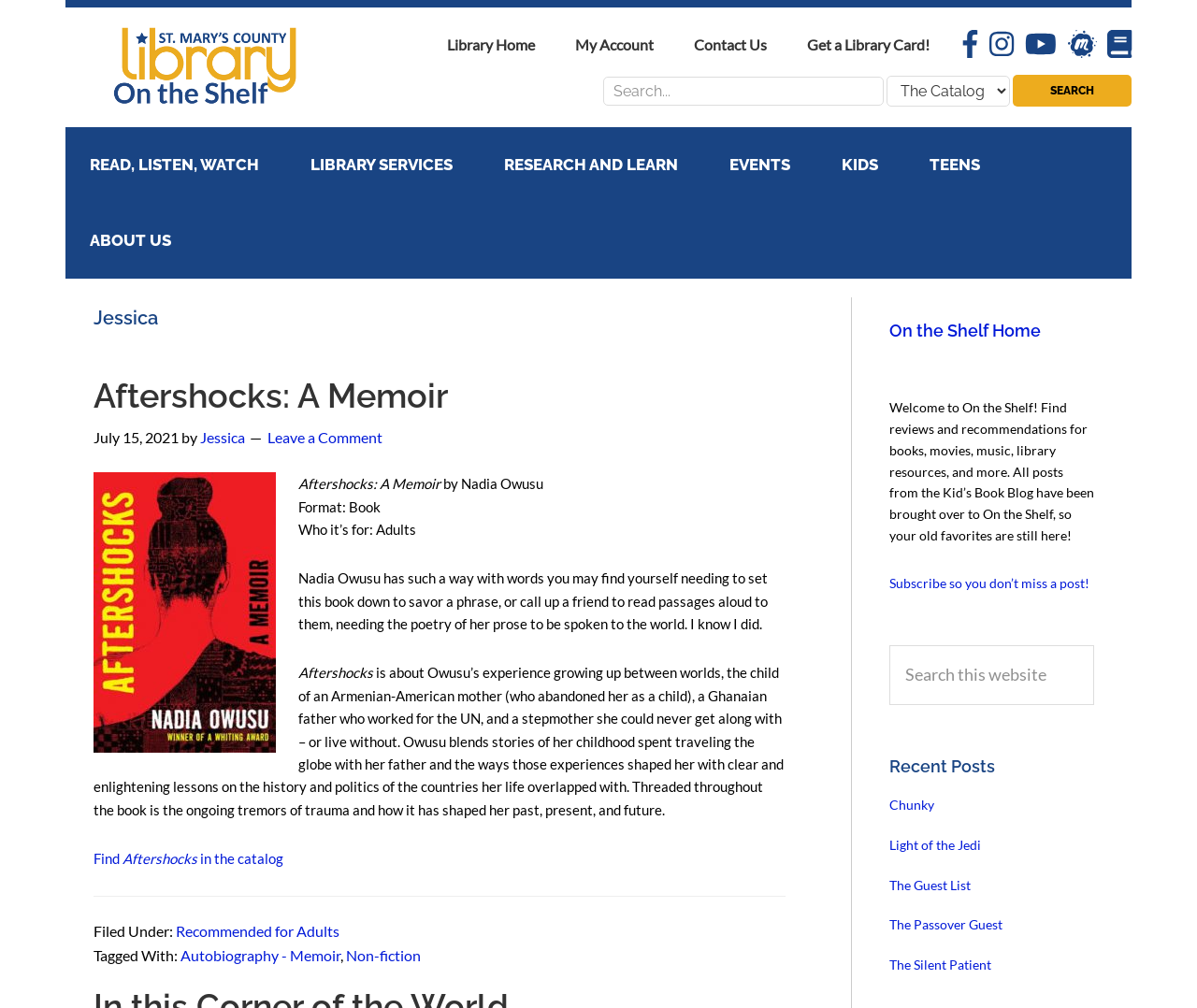Pinpoint the bounding box coordinates of the clickable element to carry out the following instruction: "Visit the library home page."

[0.358, 0.037, 0.462, 0.052]